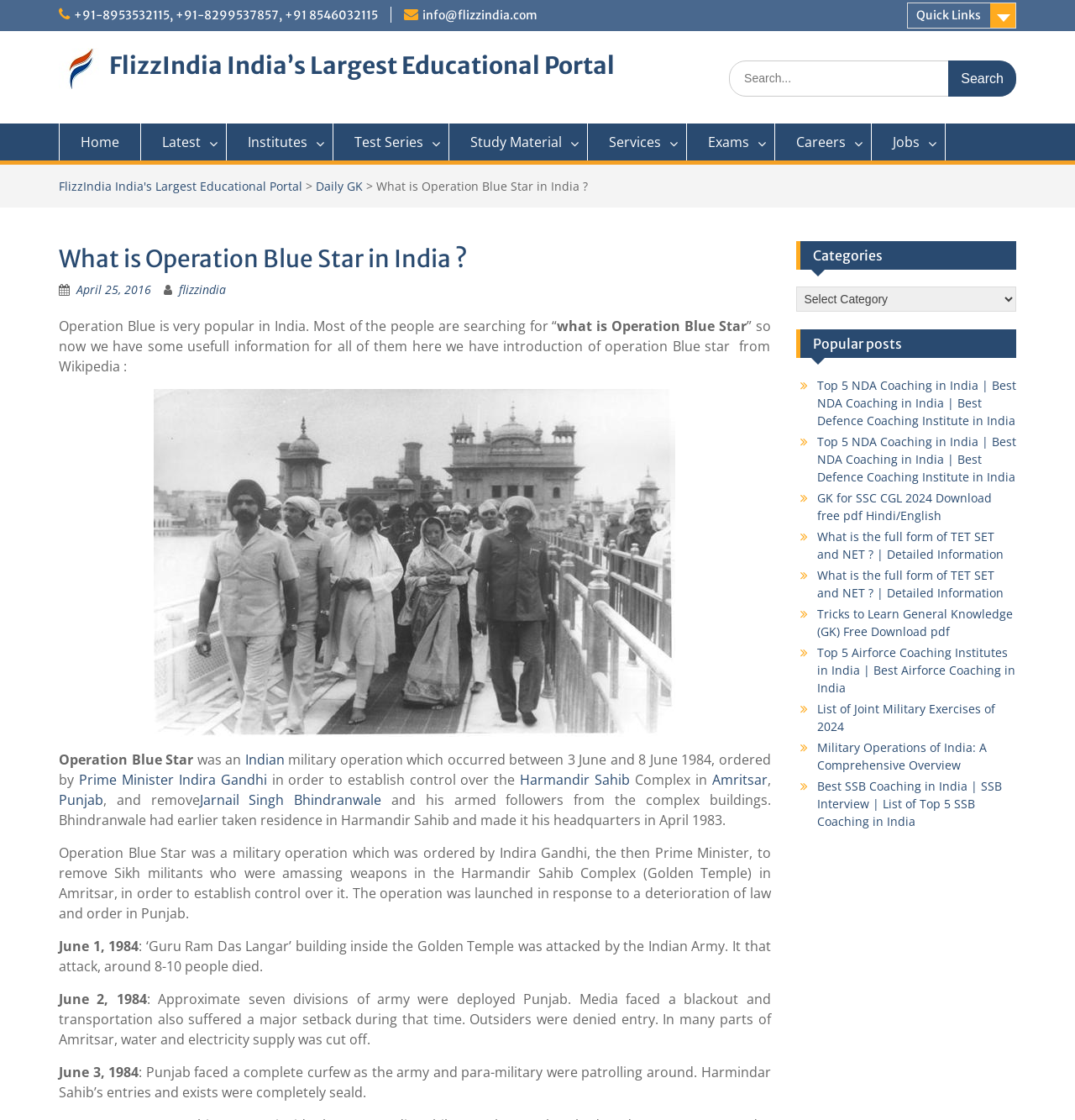Locate the bounding box coordinates of the clickable area needed to fulfill the instruction: "Visit 'FlizzIndia India’s Largest Educational Portal'".

[0.055, 0.043, 0.094, 0.084]